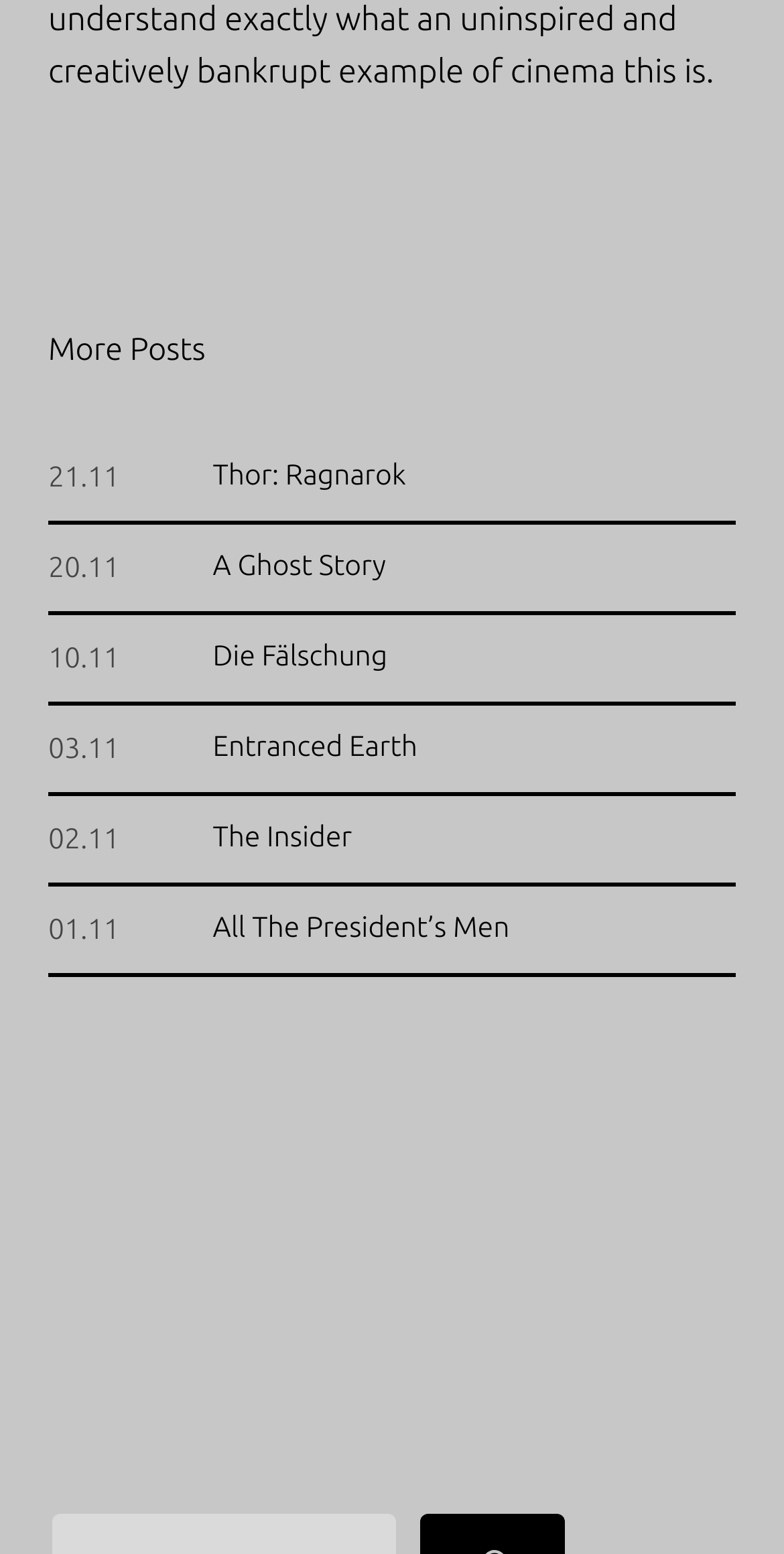Locate the bounding box of the UI element defined by this description: "Die Fälschung". The coordinates should be given as four float numbers between 0 and 1, formatted as [left, top, right, bottom].

[0.271, 0.413, 0.494, 0.433]